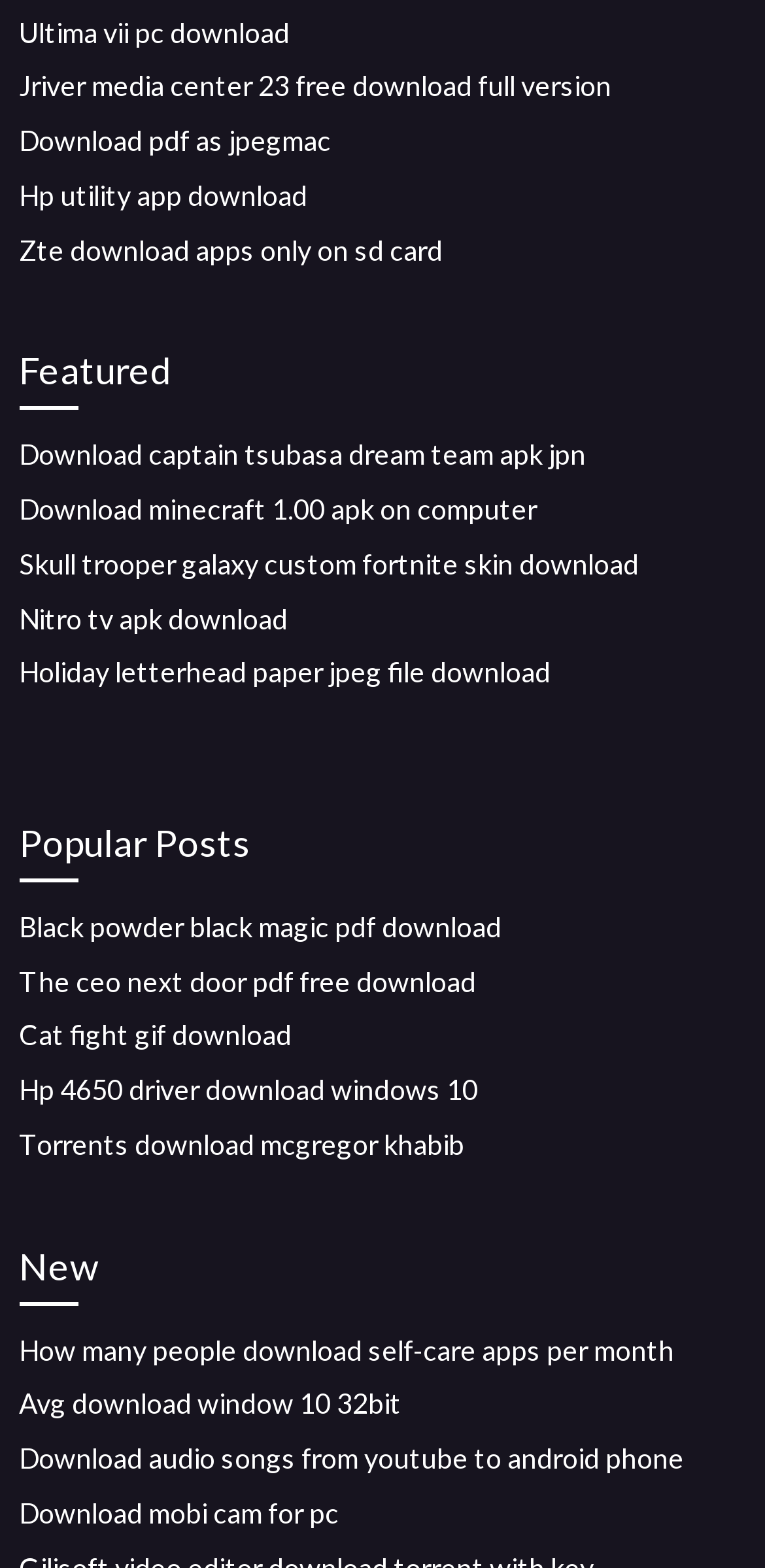Using the element description provided, determine the bounding box coordinates in the format (top-left x, top-left y, bottom-right x, bottom-right y). Ensure that all values are floating point numbers between 0 and 1. Element description: Cat fight gif download

[0.025, 0.649, 0.381, 0.671]